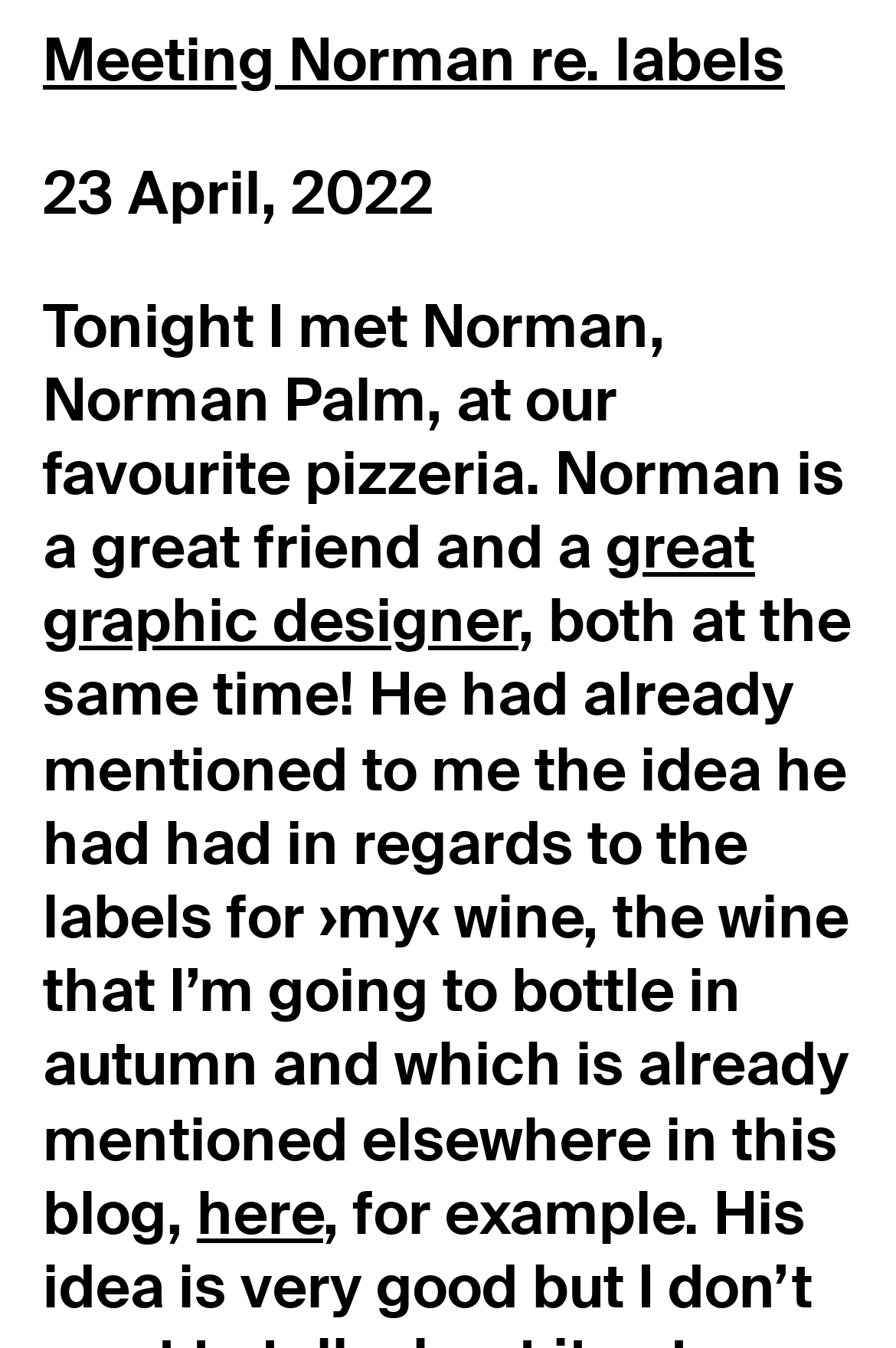Using the information in the image, give a comprehensive answer to the question: 
What is the topic of discussion?

I found the topic of discussion by looking at the StaticText element with the text 'the idea he had had in regards to the labels for ›my‹ wine' which is located in the middle of the webpage, describing the conversation.